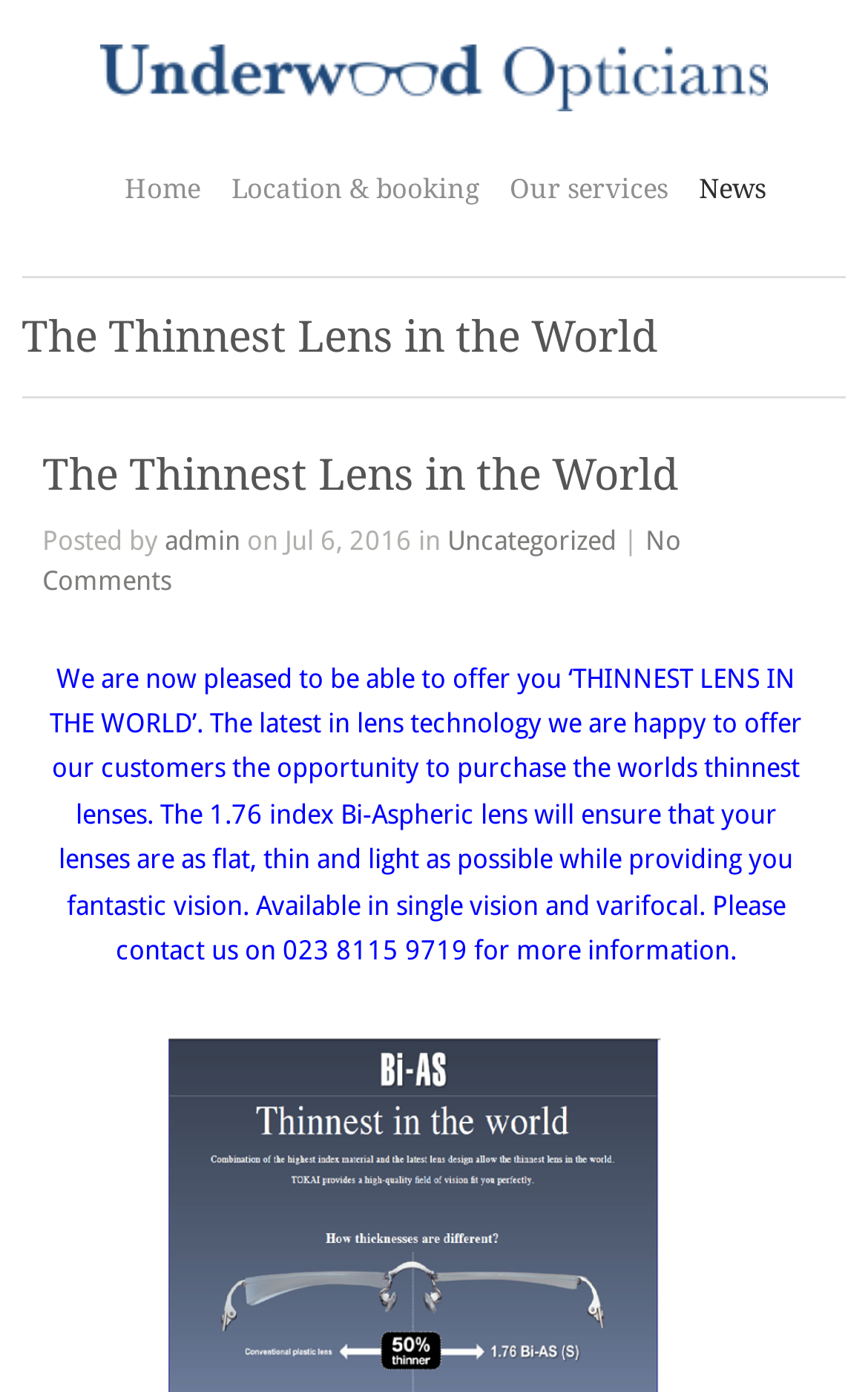Using floating point numbers between 0 and 1, provide the bounding box coordinates in the format (top-left x, top-left y, bottom-right x, bottom-right y). Locate the UI element described here: alt="Underwood Opticians"

[0.115, 0.032, 0.885, 0.08]